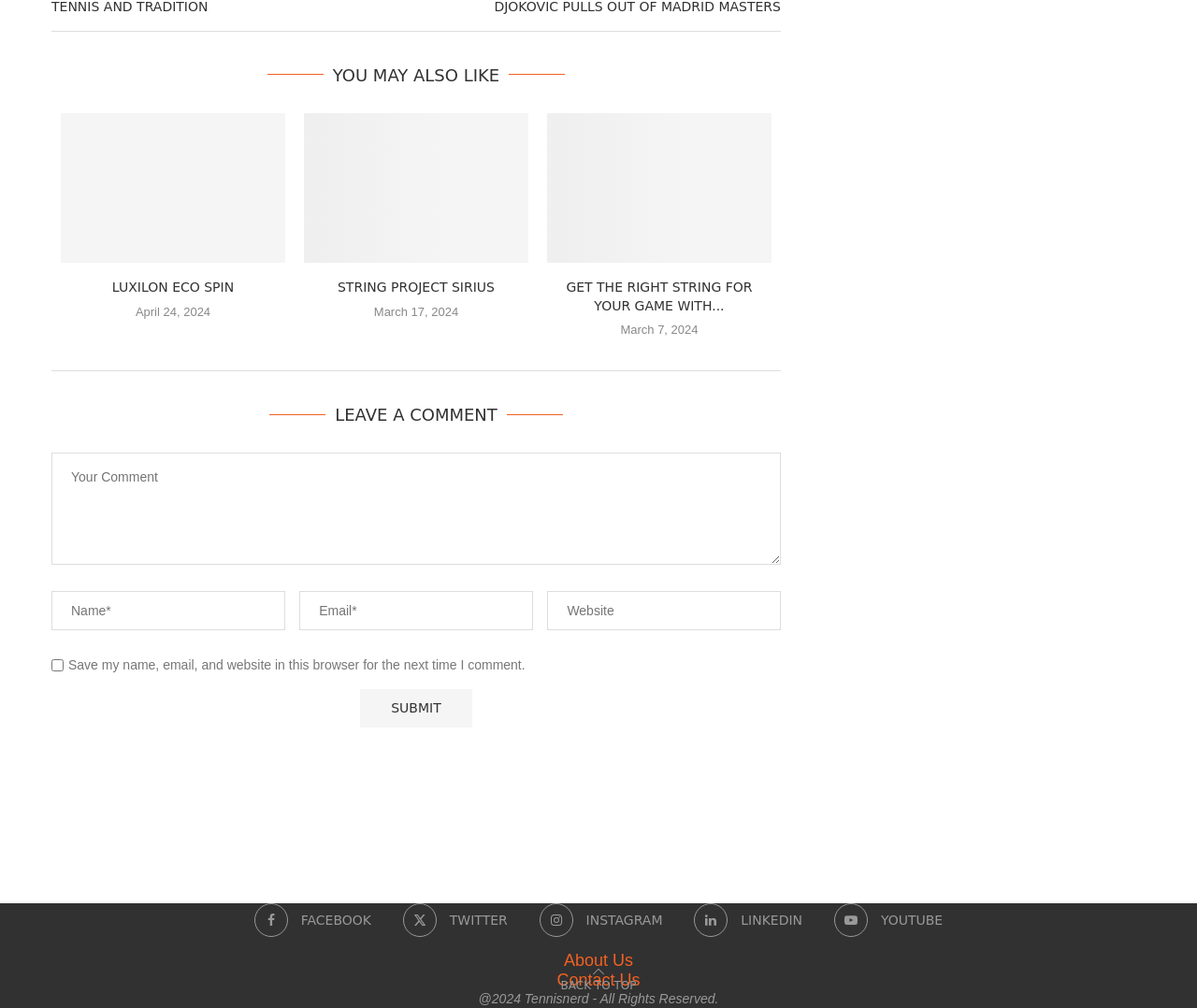Specify the bounding box coordinates of the area to click in order to follow the given instruction: "Visit the 'xpand' website."

[0.707, 0.115, 0.941, 0.129]